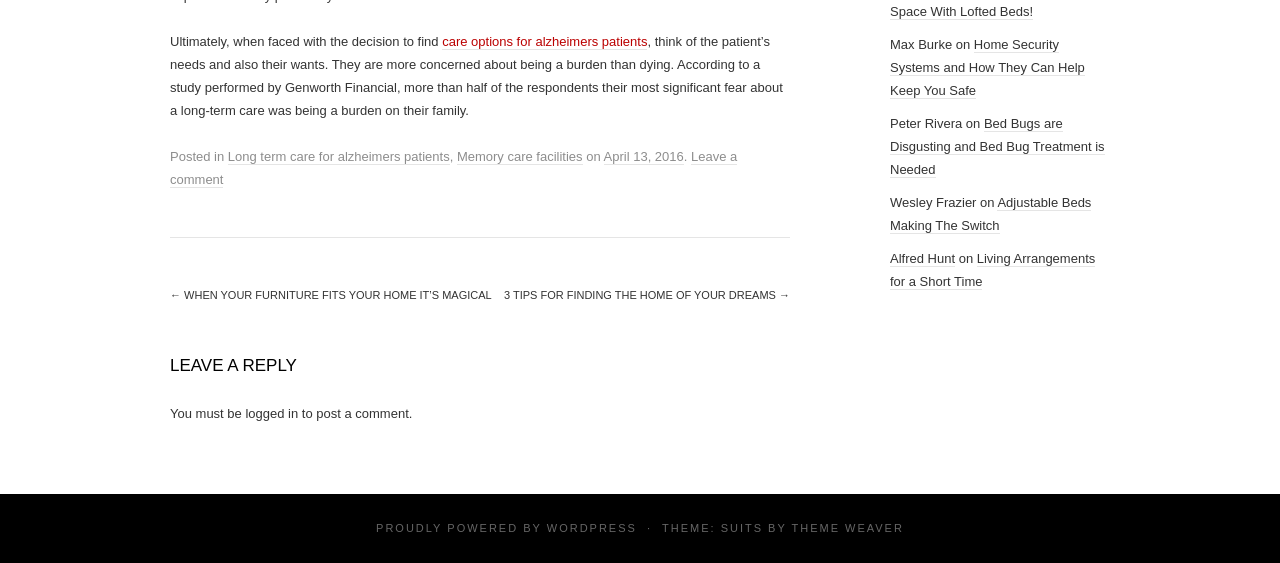Kindly determine the bounding box coordinates for the area that needs to be clicked to execute this instruction: "Read the post from April 13, 2016".

[0.472, 0.265, 0.534, 0.293]